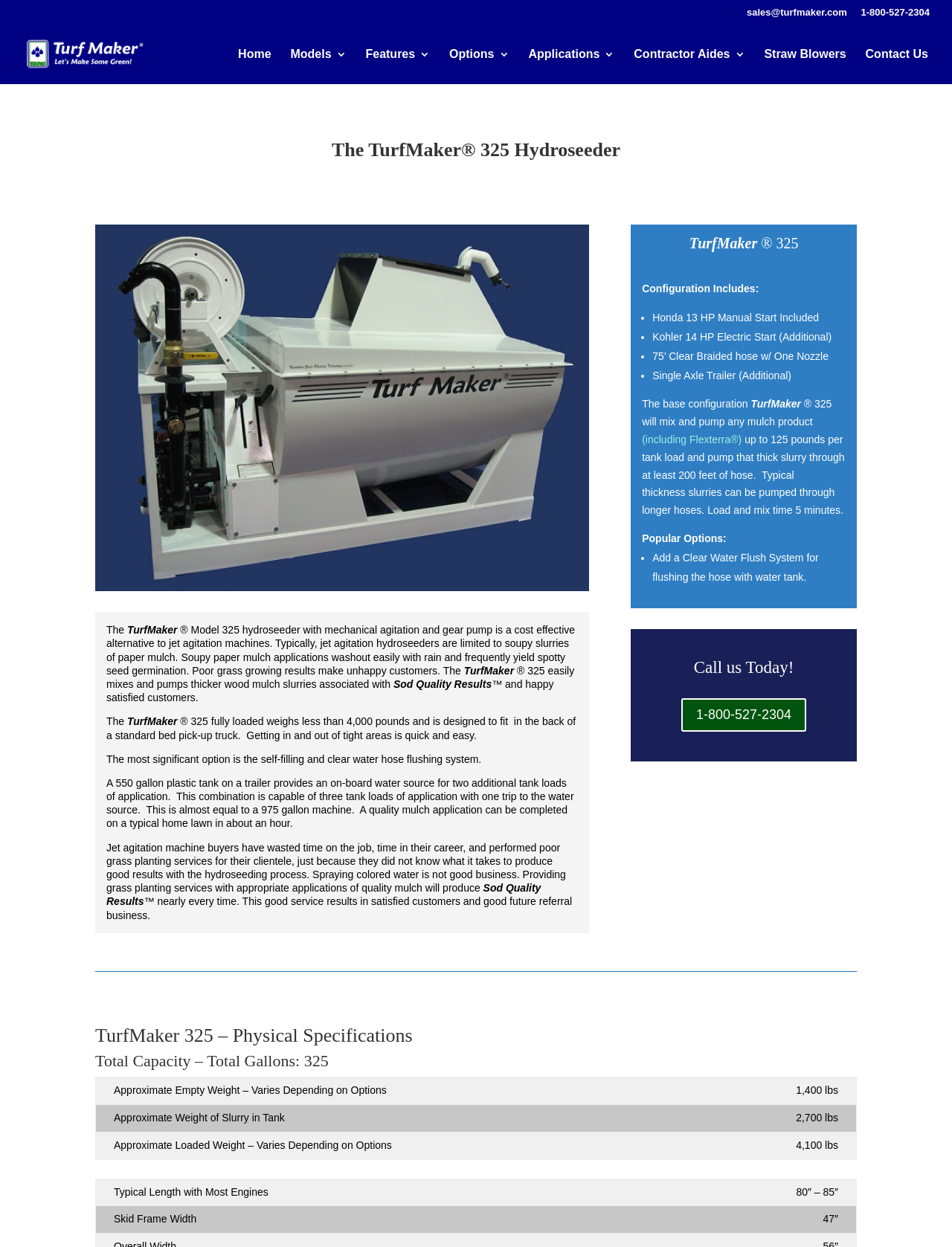Provide a brief response to the question below using one word or phrase:
What is the capacity of the TurfMaker 325 tank?

325 gallons